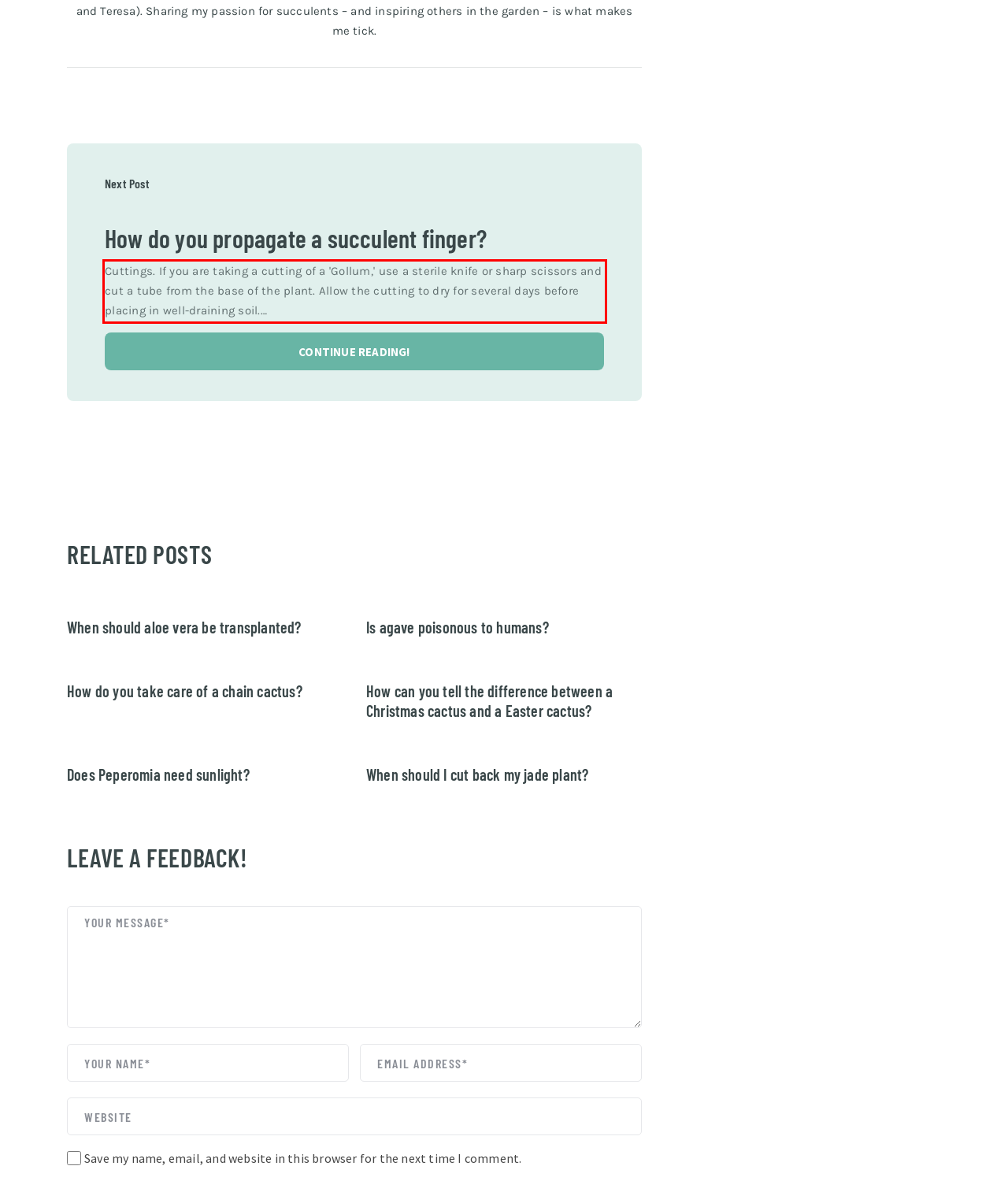Identify the red bounding box in the webpage screenshot and perform OCR to generate the text content enclosed.

Cuttings. If you are taking a cutting of a 'Gollum,' use a sterile knife or sharp scissors and cut a tube from the base of the plant. Allow the cutting to dry for several days before placing in well-draining soil.…